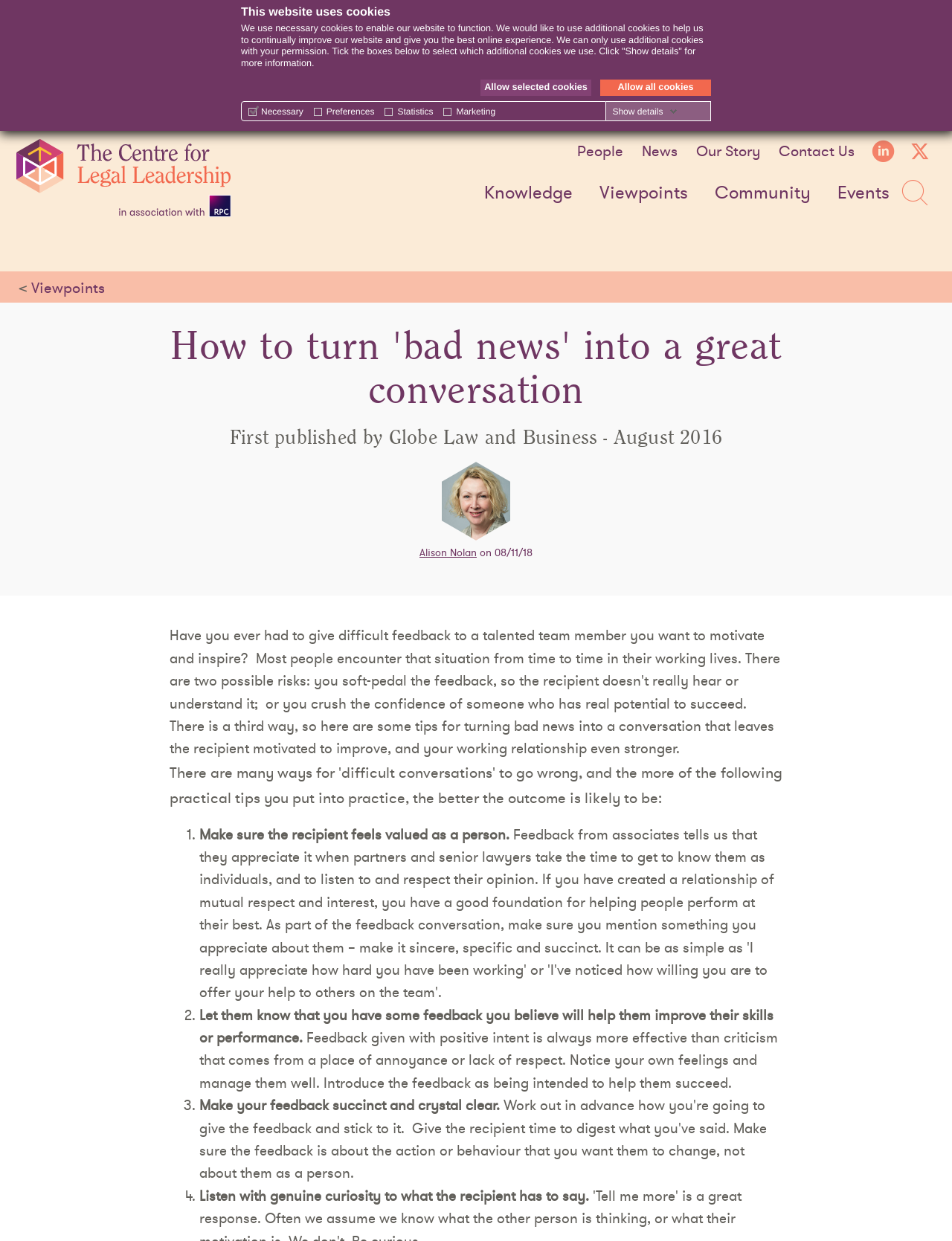What is the purpose of necessary cookies?
Based on the image, give a concise answer in the form of a single word or short phrase.

Enable website function